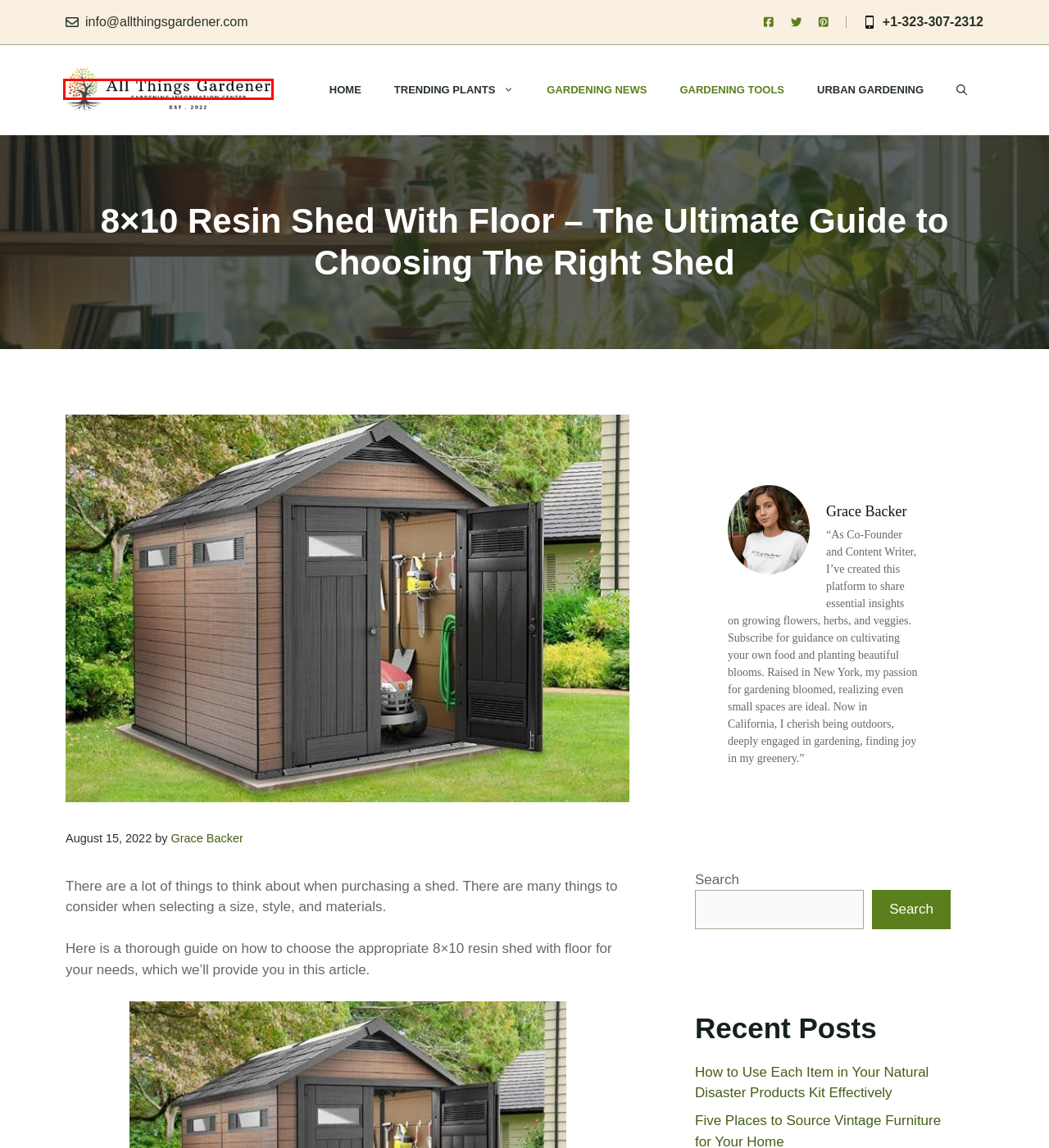You have a screenshot showing a webpage with a red bounding box highlighting an element. Choose the webpage description that best fits the new webpage after clicking the highlighted element. The descriptions are:
A. All Things Gardener - Gardening? Information Center
B. The Resin 8x10 Shed: The Best Benefits and The Cost to Build
C. The Vinyl Institute serves as the voice for the PVC/vinyl industry
D. Gardening Tools - All Things Gardener
E. Natural Fiber Snake Plant: Eco-Friendly Alternatives
F. Privacy Policy - All Things Gardener
G. About Us - All Things Gardener
H. garden tools - All Things Gardener

A